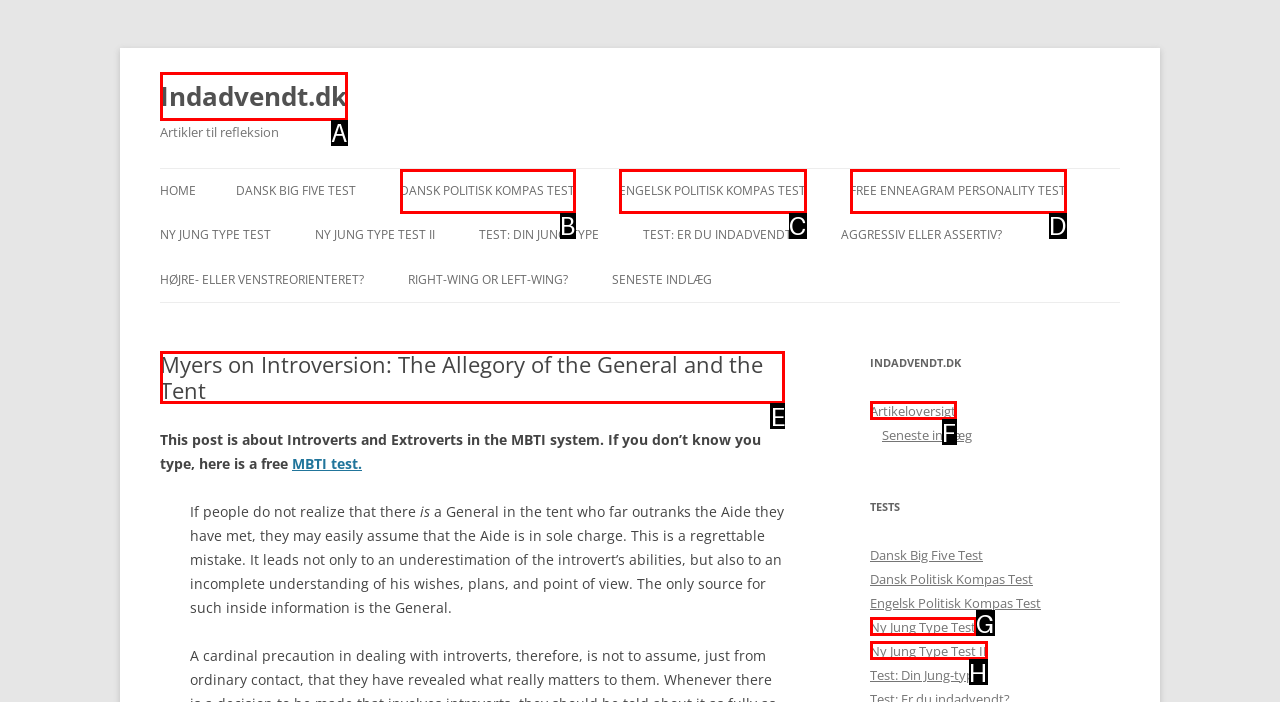Choose the letter of the option that needs to be clicked to perform the task: Read the article 'Myers on Introversion: The Allegory of the General and the Tent'. Answer with the letter.

E